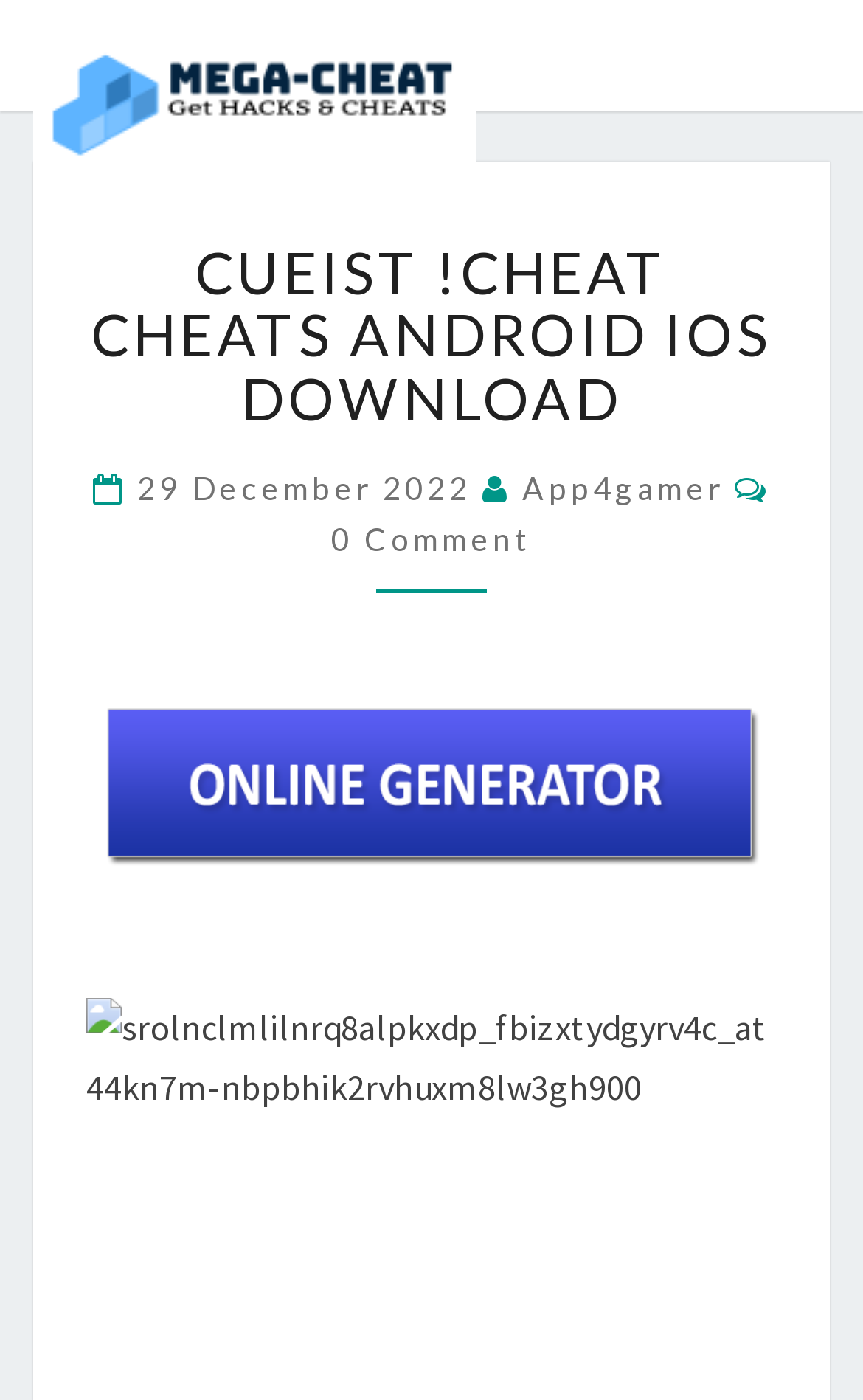Determine the primary headline of the webpage.

CUEIST !CHEAT CHEATS ANDROID IOS DOWNLOAD